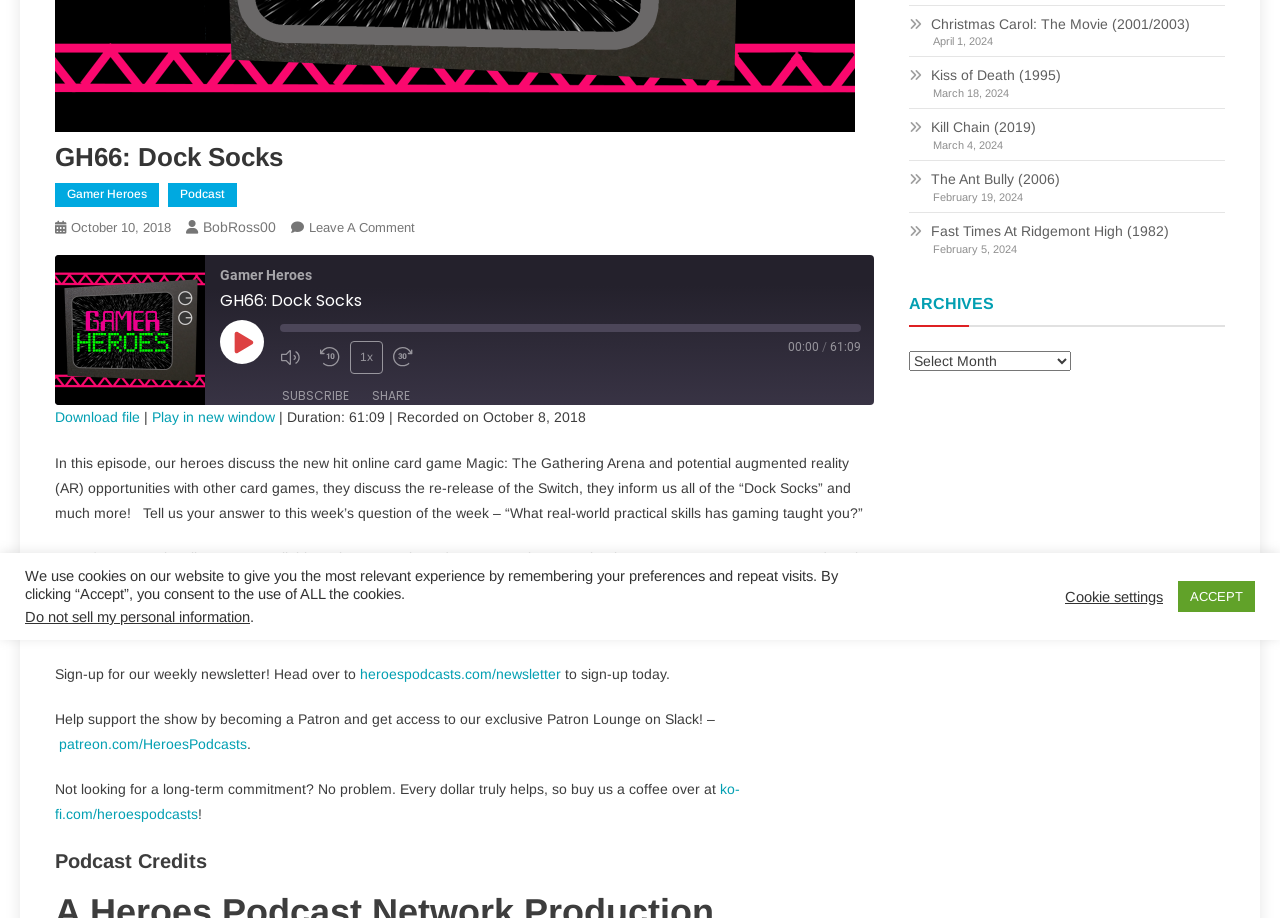Using the description: "The Ant Bully (2006)", identify the bounding box of the corresponding UI element in the screenshot.

[0.71, 0.181, 0.828, 0.21]